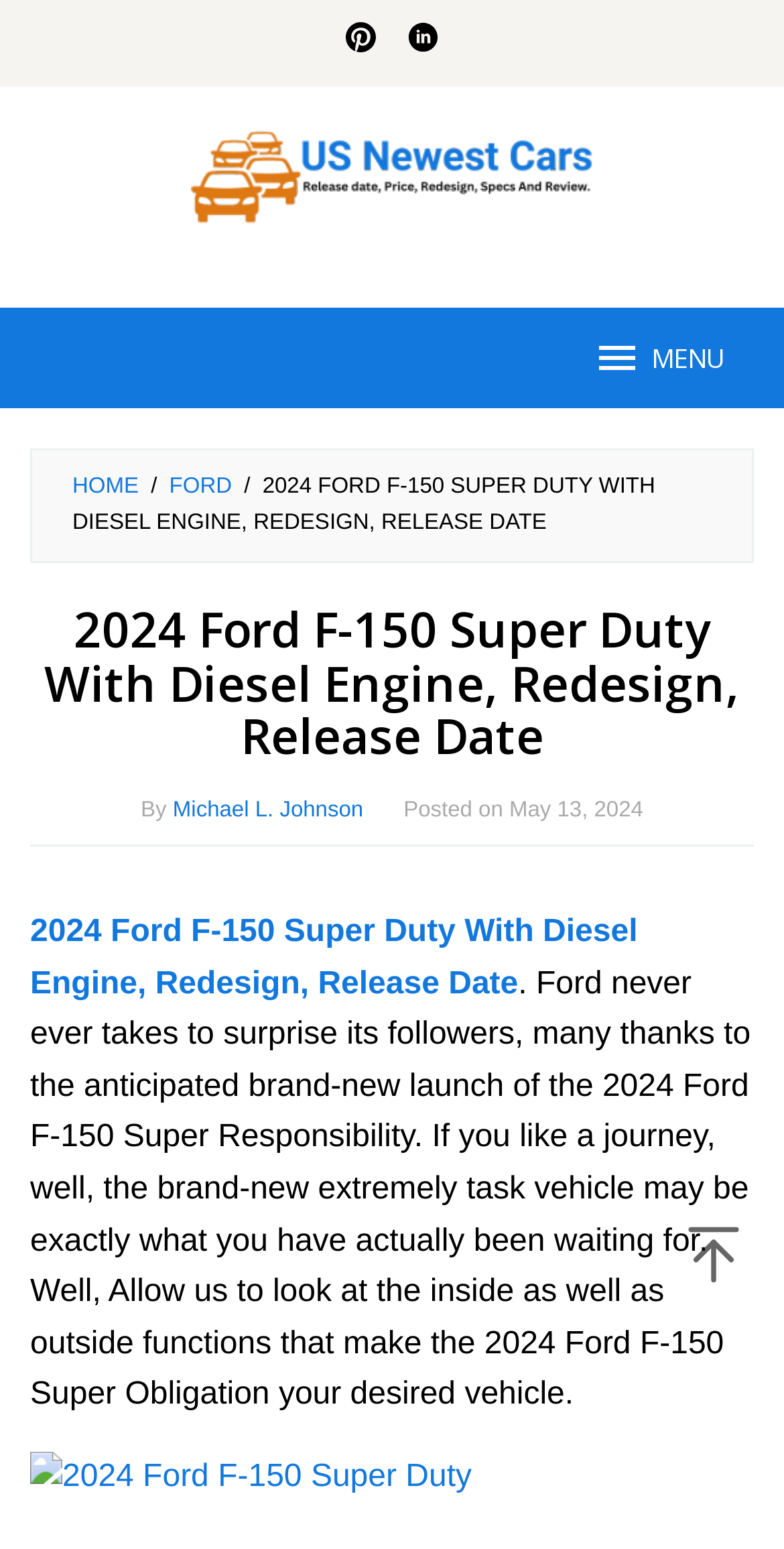Can you pinpoint the bounding box coordinates for the clickable element required for this instruction: "Connect with the author on LinkedIn"? The coordinates should be four float numbers between 0 and 1, i.e., [left, top, right, bottom].

None